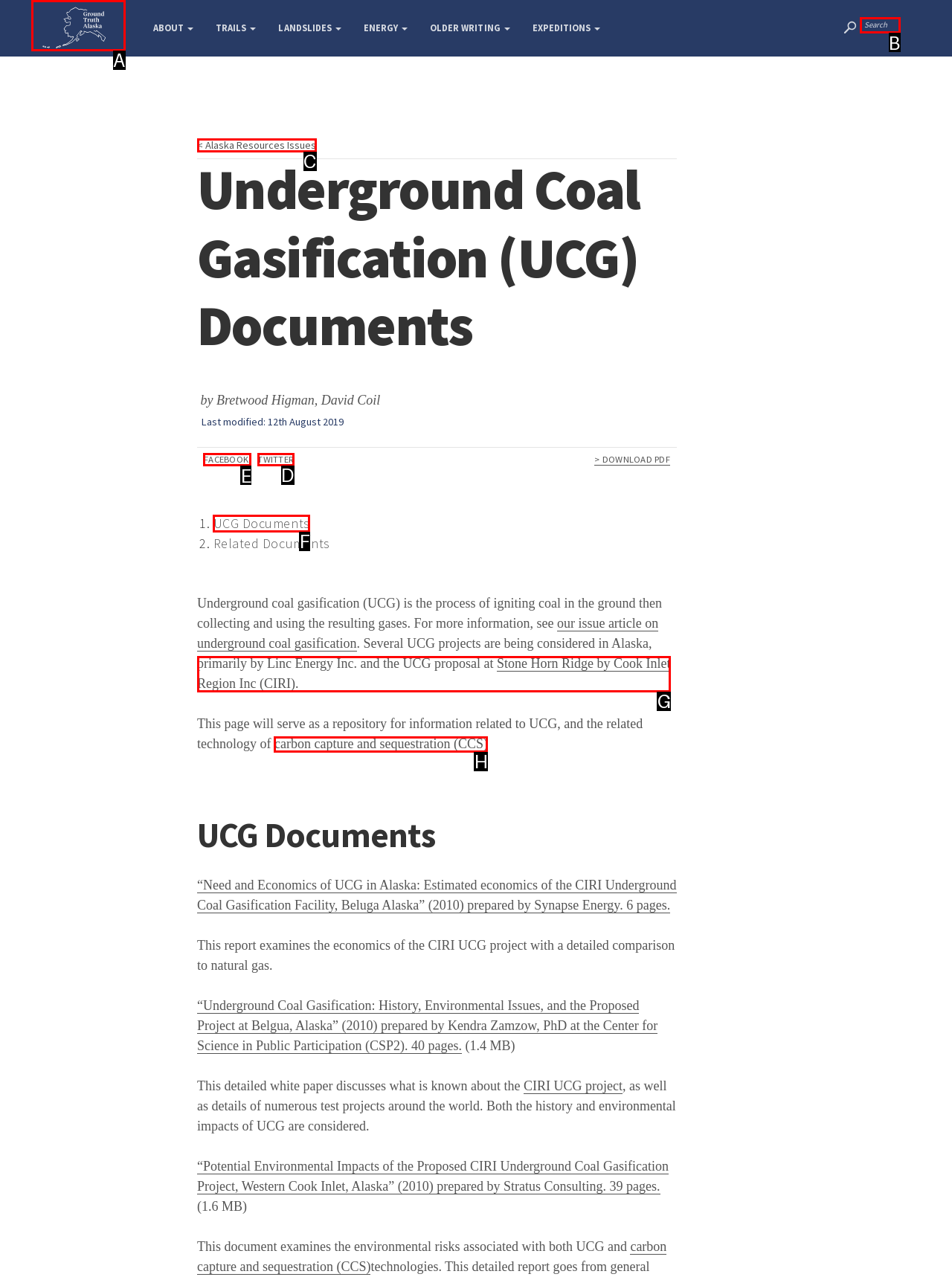Select the proper HTML element to perform the given task: Visit FACEBOOK page Answer with the corresponding letter from the provided choices.

E